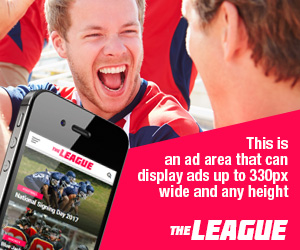Give a concise answer using one word or a phrase to the following question:
What is the person in the foreground holding?

A smartphone